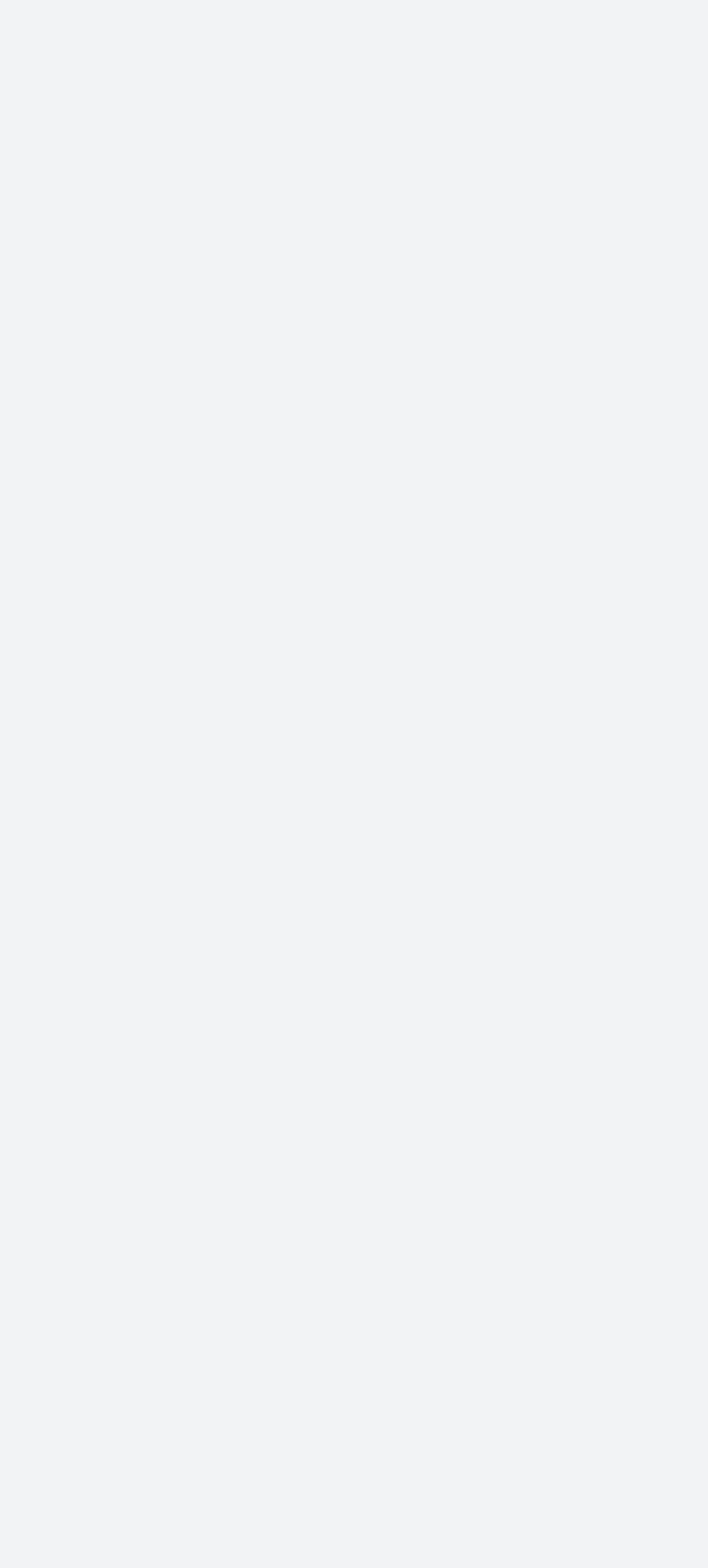Given the description of a UI element: "parent_node: Montecristo No.2 aria-label="Montecristo No.2"", identify the bounding box coordinates of the matching element in the webpage screenshot.

[0.079, 0.381, 0.446, 0.547]